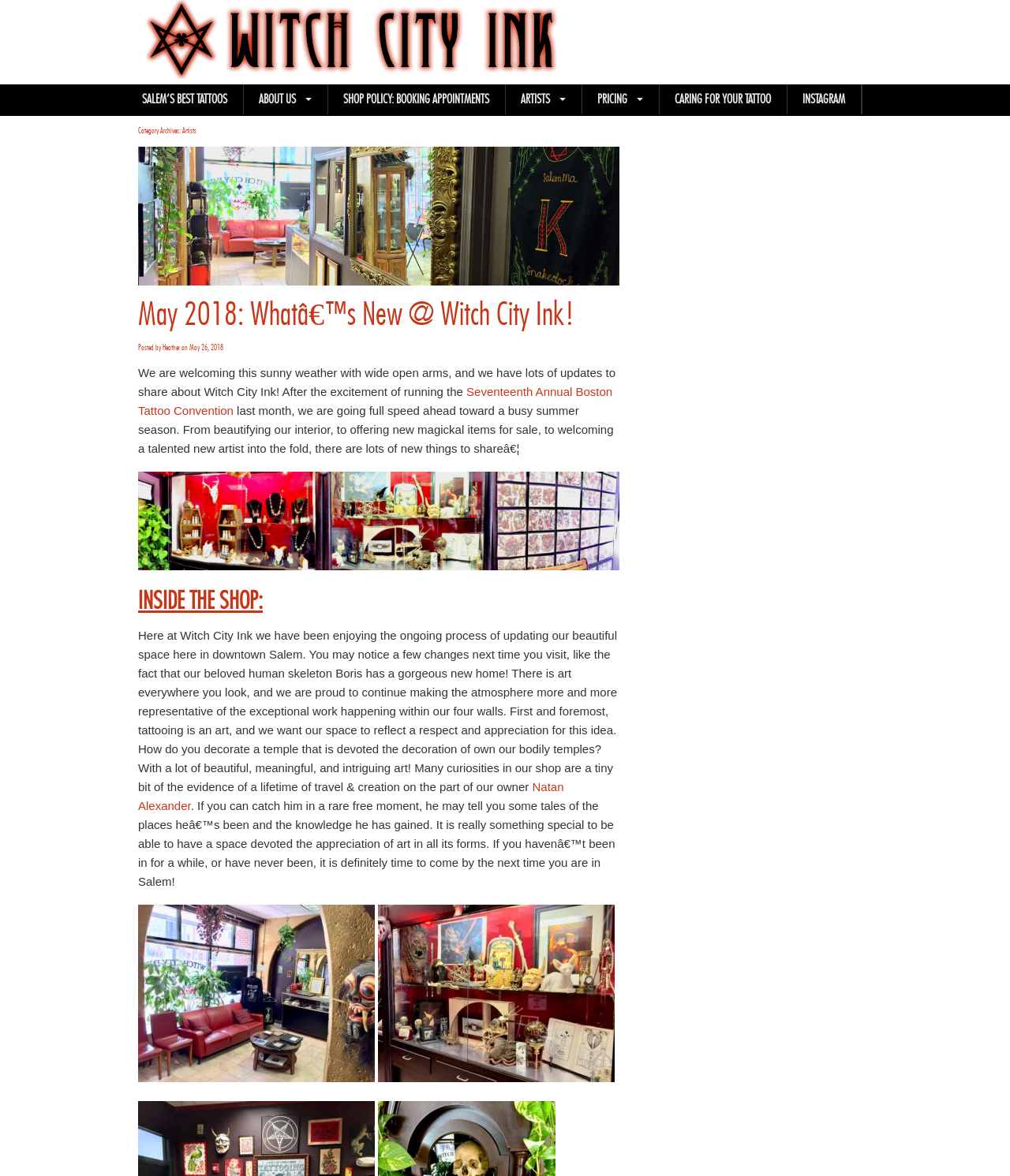Give a detailed explanation of the elements present on the webpage.

The webpage is about Witch City Ink, a tattoo shop in Salem, and features a collection of articles and links related to the shop and its artists. 

At the top of the page, there is a navigation menu with links to various sections, including "SALEM'S BEST TATTOOS", "ABOUT US", "SHOP POLICY: BOOKING APPOINTMENTS", "ARTISTS", "PRICING", "CARING FOR YOUR TATTOO", and "INSTAGRAM". 

Below the navigation menu, there is a header section with a title "Category Archives: Artists" and a subheading "May 2018: What's New @ Witch City Ink!". 

The main content of the page is an article titled "May 2018: What's New @ Witch City Ink!" which discusses updates and news about the shop, including the recent Boston Tattoo Convention, new magical items for sale, and the welcoming of a new artist. The article also talks about the shop's interior design and atmosphere, featuring art and curiosities collected by the owner, Natan Alexander. 

Throughout the article, there are links to other pages, including the author's profile, "Heather", and a time stamp for the article's publication date. There are also several sections with headings, including "INSIDE THE SHOP:", which highlights the shop's interior design and atmosphere.